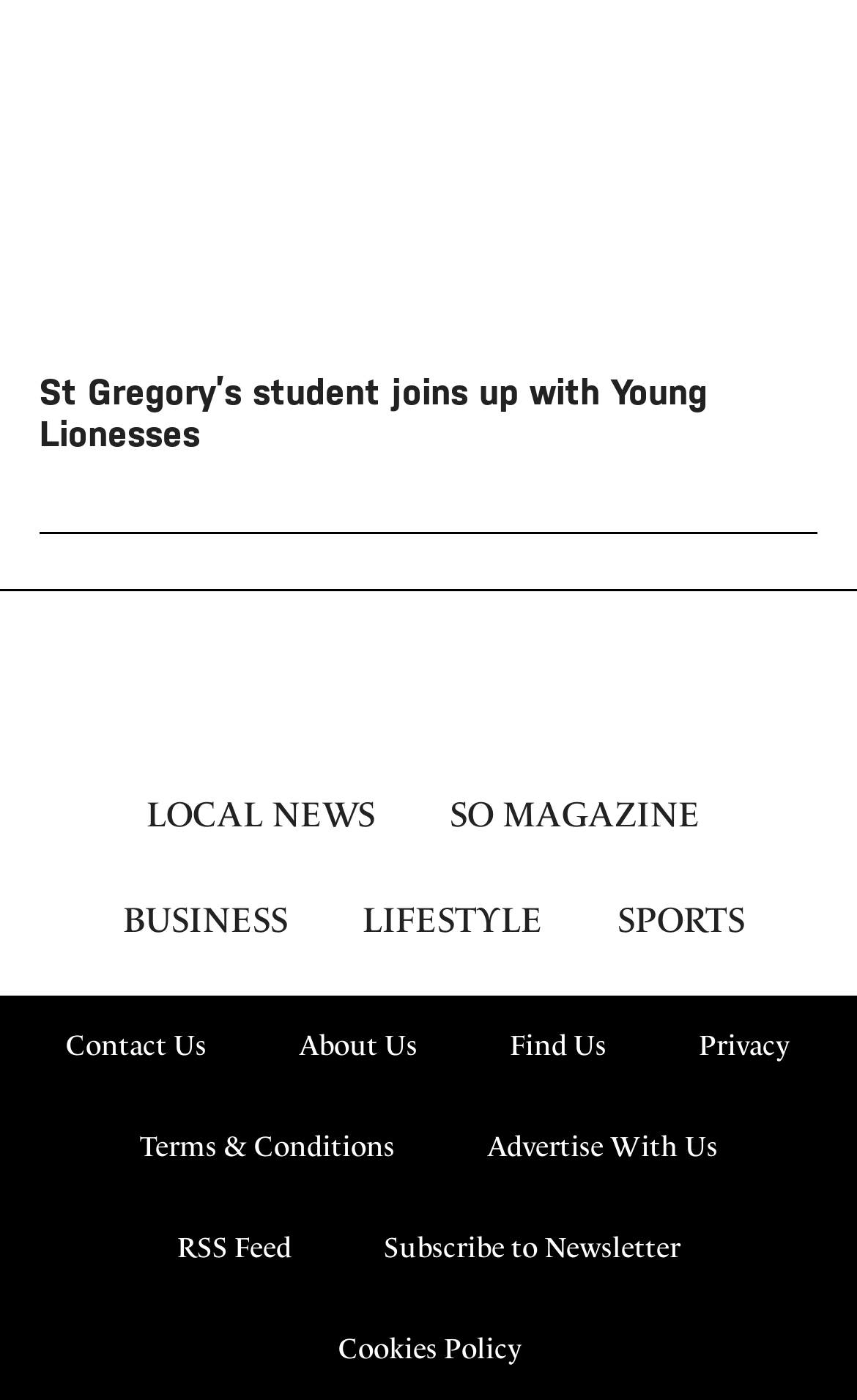Identify the bounding box for the described UI element. Provide the coordinates in (top-left x, top-left y, bottom-right x, bottom-right y) format with values ranging from 0 to 1: RSS Feed

[0.155, 0.856, 0.391, 0.928]